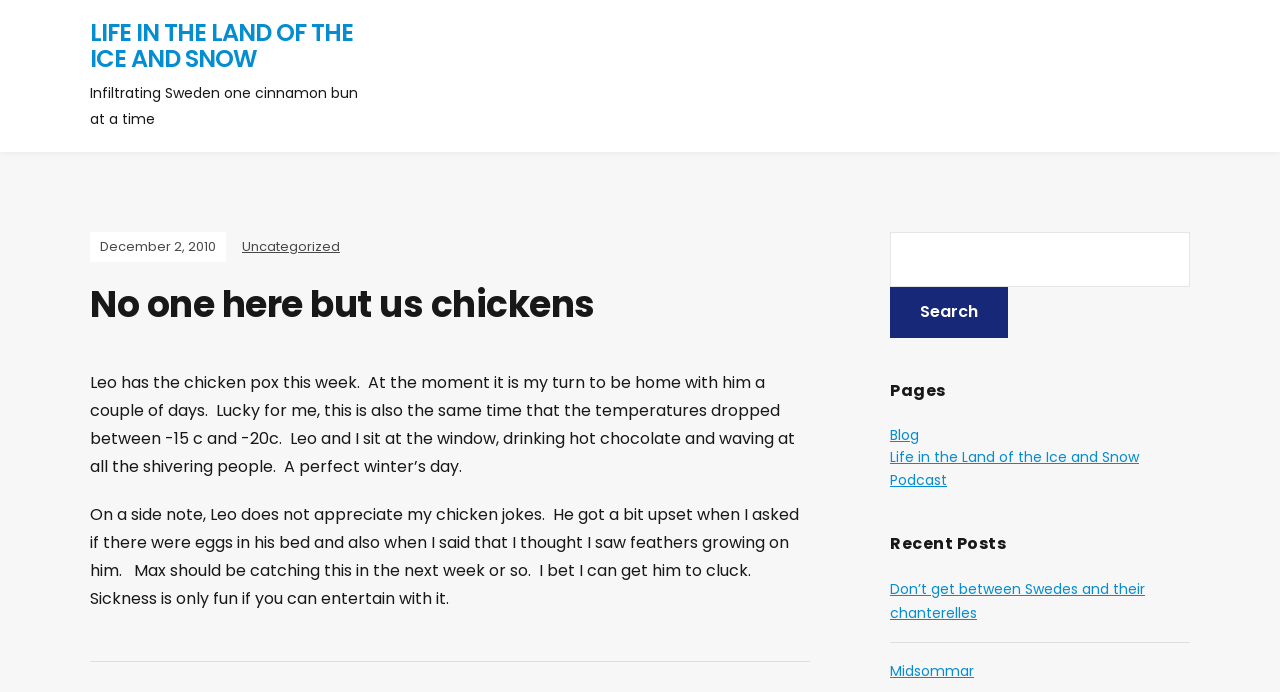Please specify the bounding box coordinates of the clickable region to carry out the following instruction: "Go to the homepage". The coordinates should be four float numbers between 0 and 1, in the format [left, top, right, bottom].

[0.07, 0.023, 0.276, 0.108]